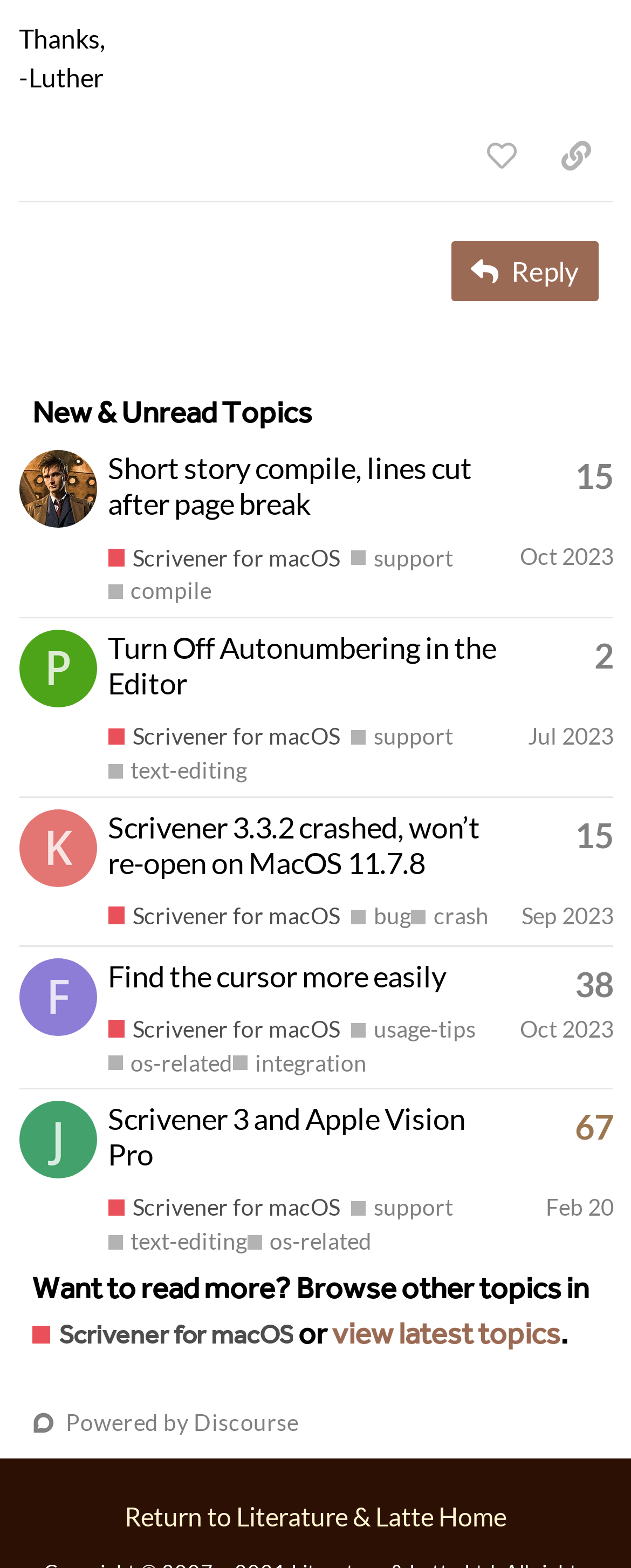Identify the bounding box coordinates for the region of the element that should be clicked to carry out the instruction: "View topic 'Short story compile, lines cut after page break'". The bounding box coordinates should be four float numbers between 0 and 1, i.e., [left, top, right, bottom].

[0.171, 0.287, 0.748, 0.333]